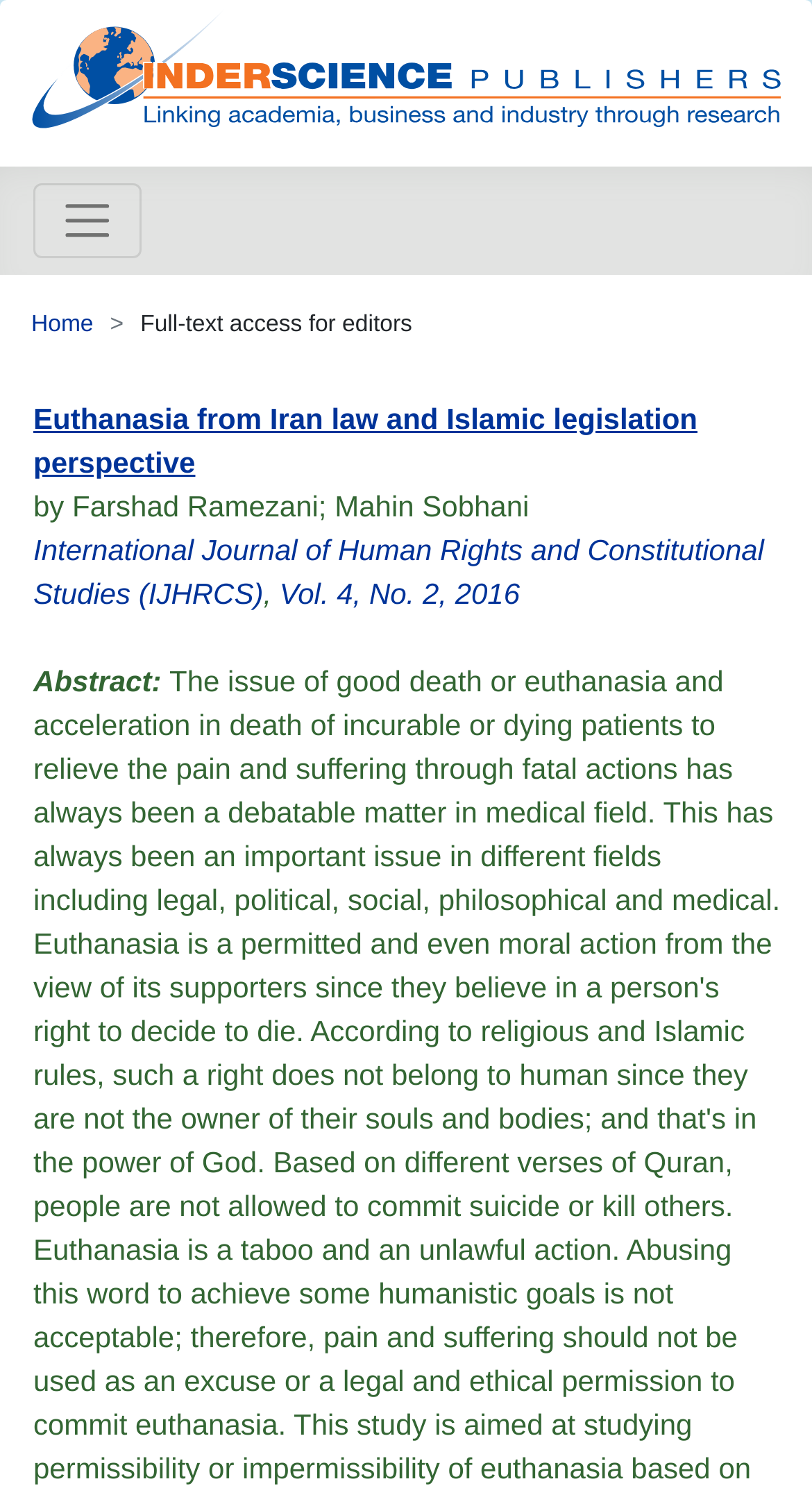Answer the following inquiry with a single word or phrase:
Who are the authors of the article?

Farshad Ramezani; Mahin Sobhani